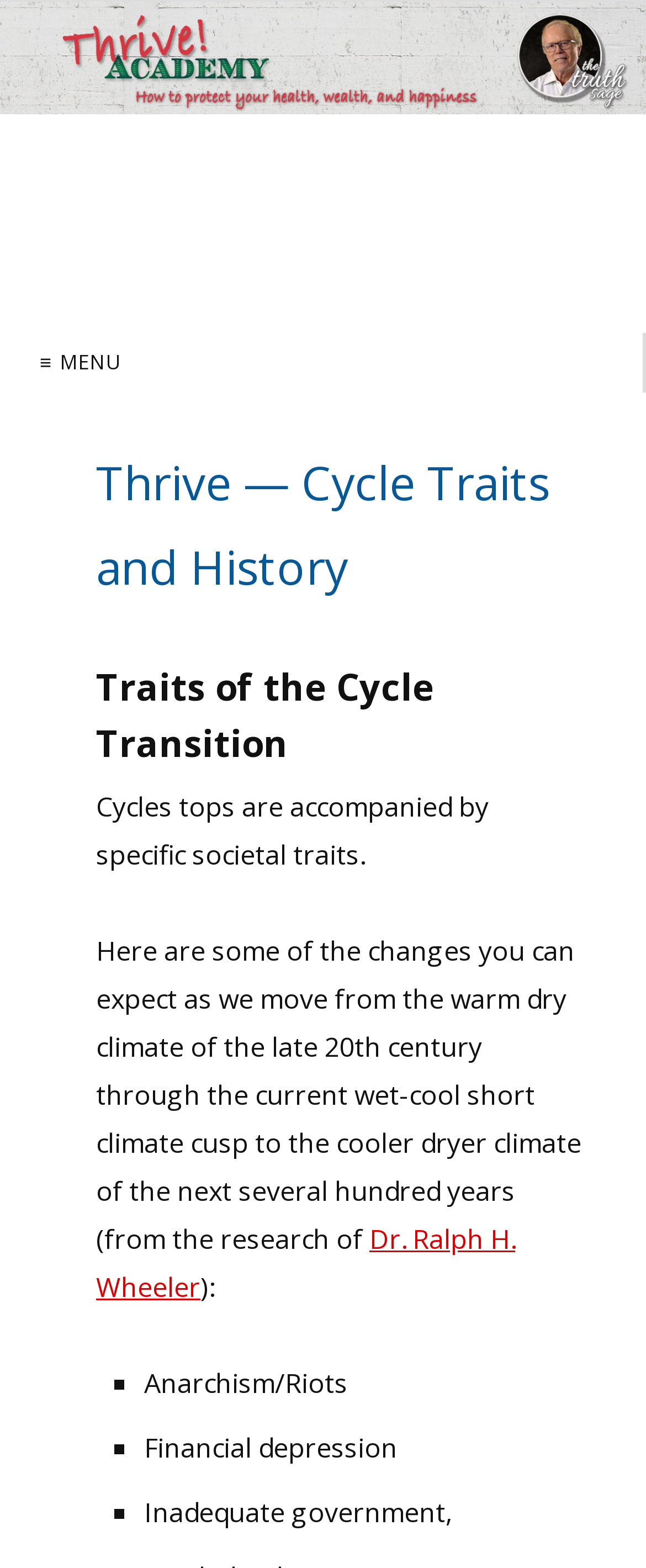Generate a thorough caption that explains the contents of the webpage.

The webpage is about the relationship between cycles and societal traits, with a focus on the changes that can be expected as the climate transitions from warm and dry to cool and wet. 

At the top left of the page, there is a menu button labeled "≡ MENU". Below it, there is a heading that reads "Thrive — Cycle Traits and History", which spans almost the entire width of the page. 

Further down, there is another heading that reads "Traits of the Cycle Transition", which is also quite wide. Below this heading, there is a paragraph of text that explains how cycles are accompanied by specific societal traits and describes the changes that can be expected as the climate transitions. 

The text is followed by a link to "Dr. Ralph H. Wheeler", which is likely a reference to the researcher who conducted the study. 

Below the link, there is a list of bullet points, each marked with a "■" symbol. The list includes items such as "Anarchism/Riots", "Financial depression", and "Inadequate government", which are likely some of the societal traits associated with the cycle transition.